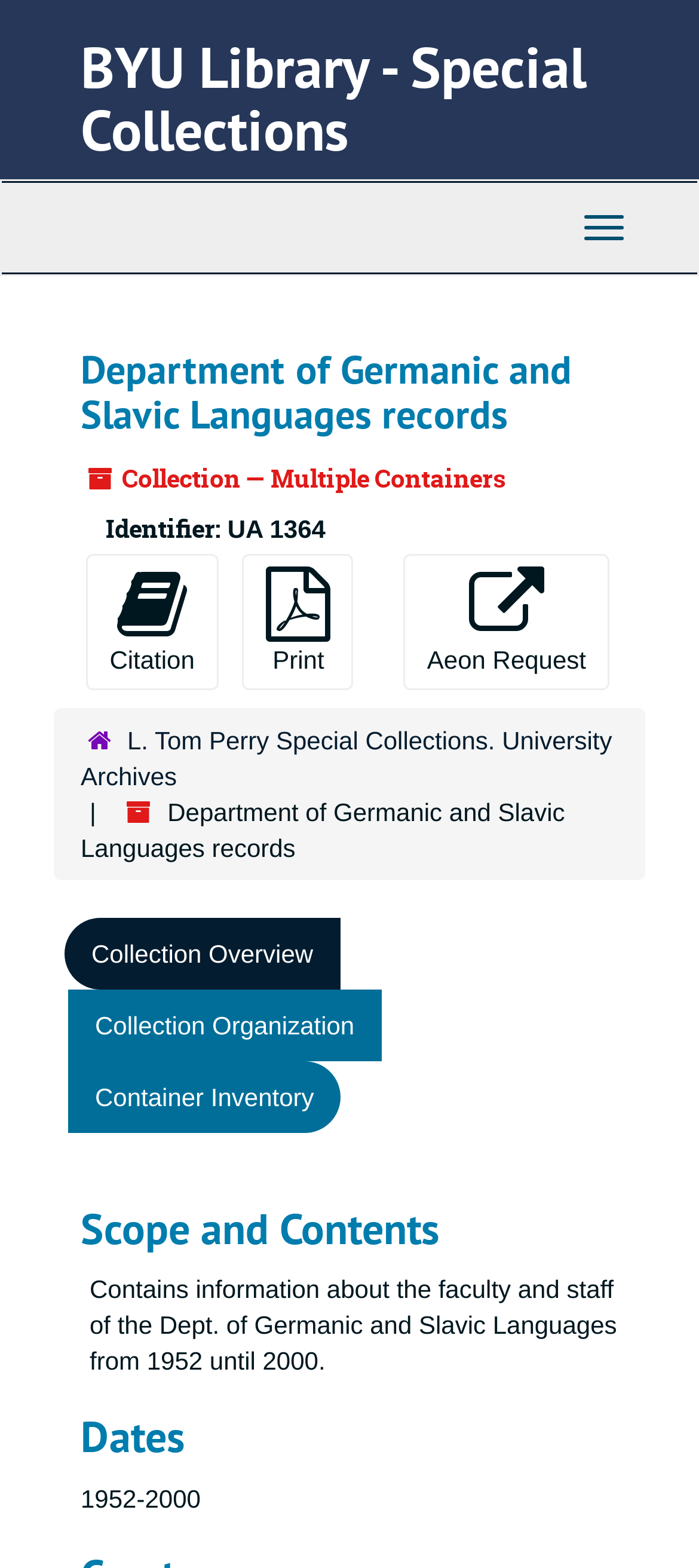From the webpage screenshot, predict the bounding box of the UI element that matches this description: "Citation".

[0.123, 0.353, 0.312, 0.44]